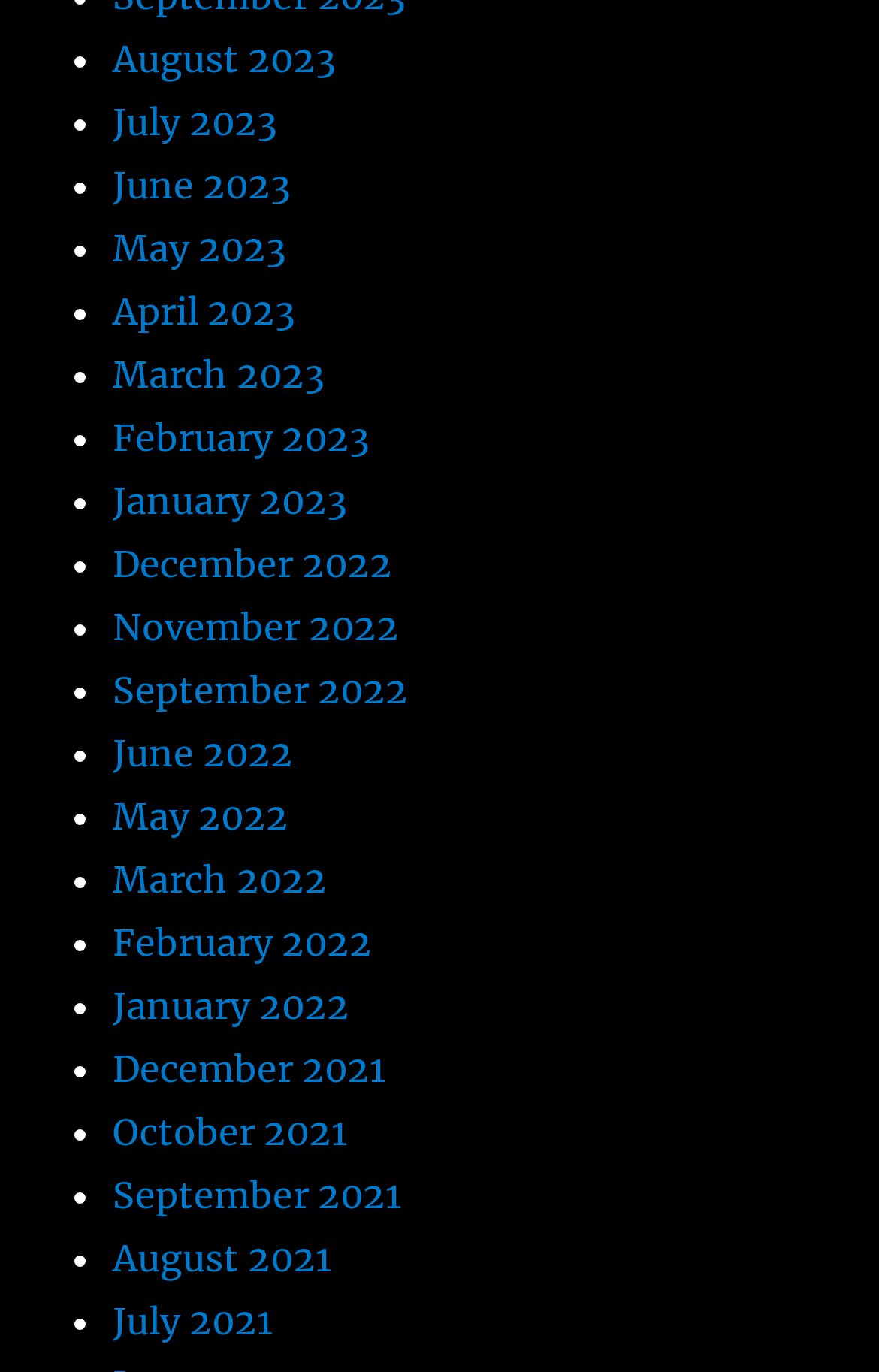Locate the bounding box coordinates of the item that should be clicked to fulfill the instruction: "Visit Himalayan Wheels homepage".

None